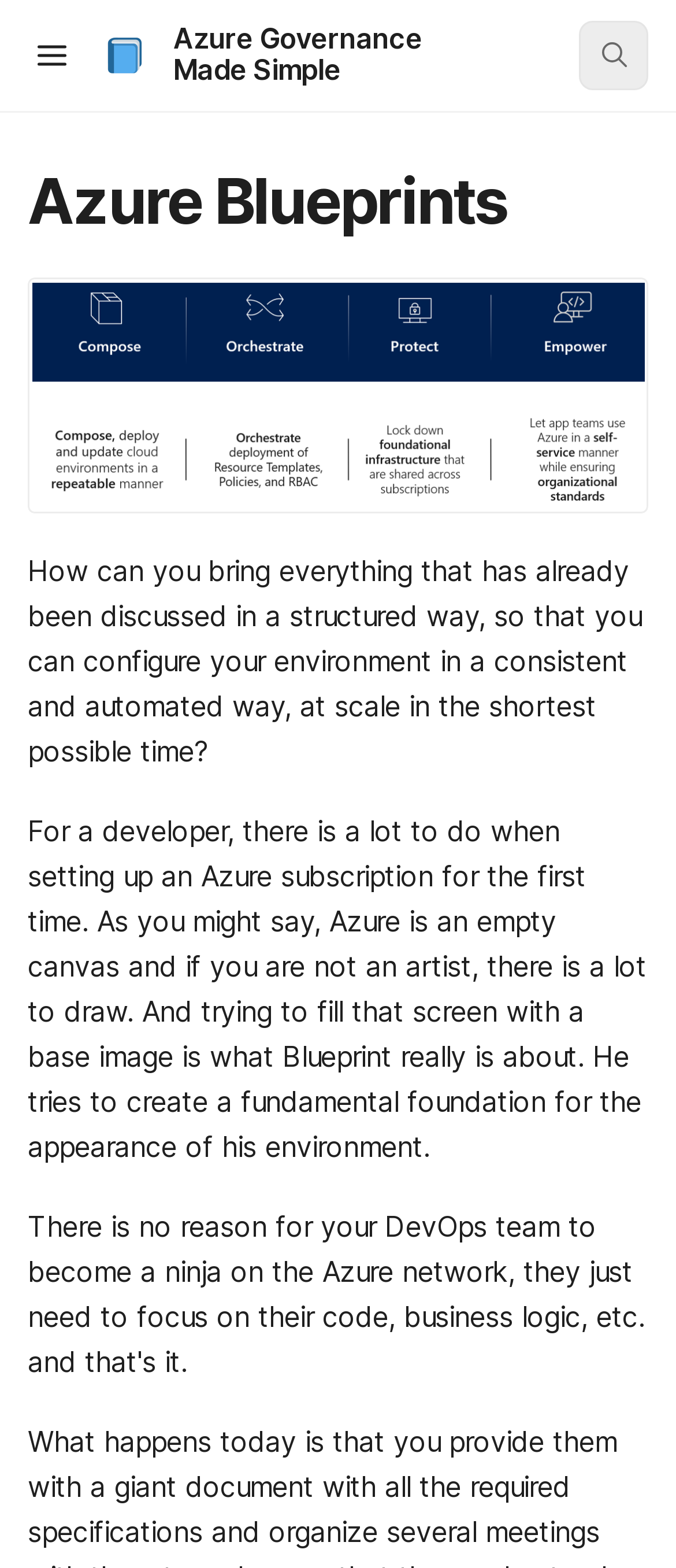What is the role of Azure Blueprints in setting up an environment?
Using the visual information, respond with a single word or phrase.

Create fundamental foundation